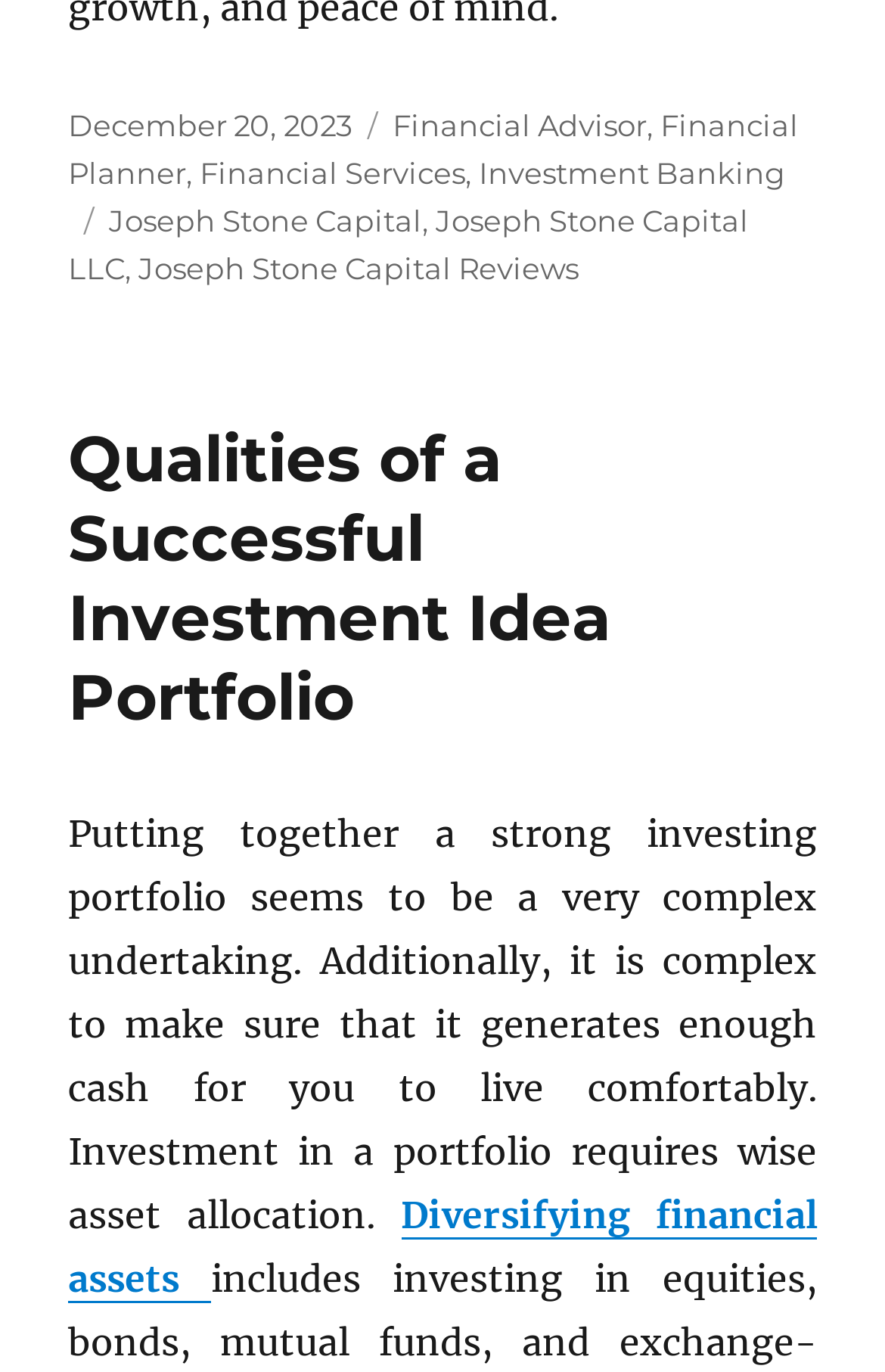Predict the bounding box of the UI element that fits this description: "alt="Hydraulic Ram & Cylinder Repairs"".

None